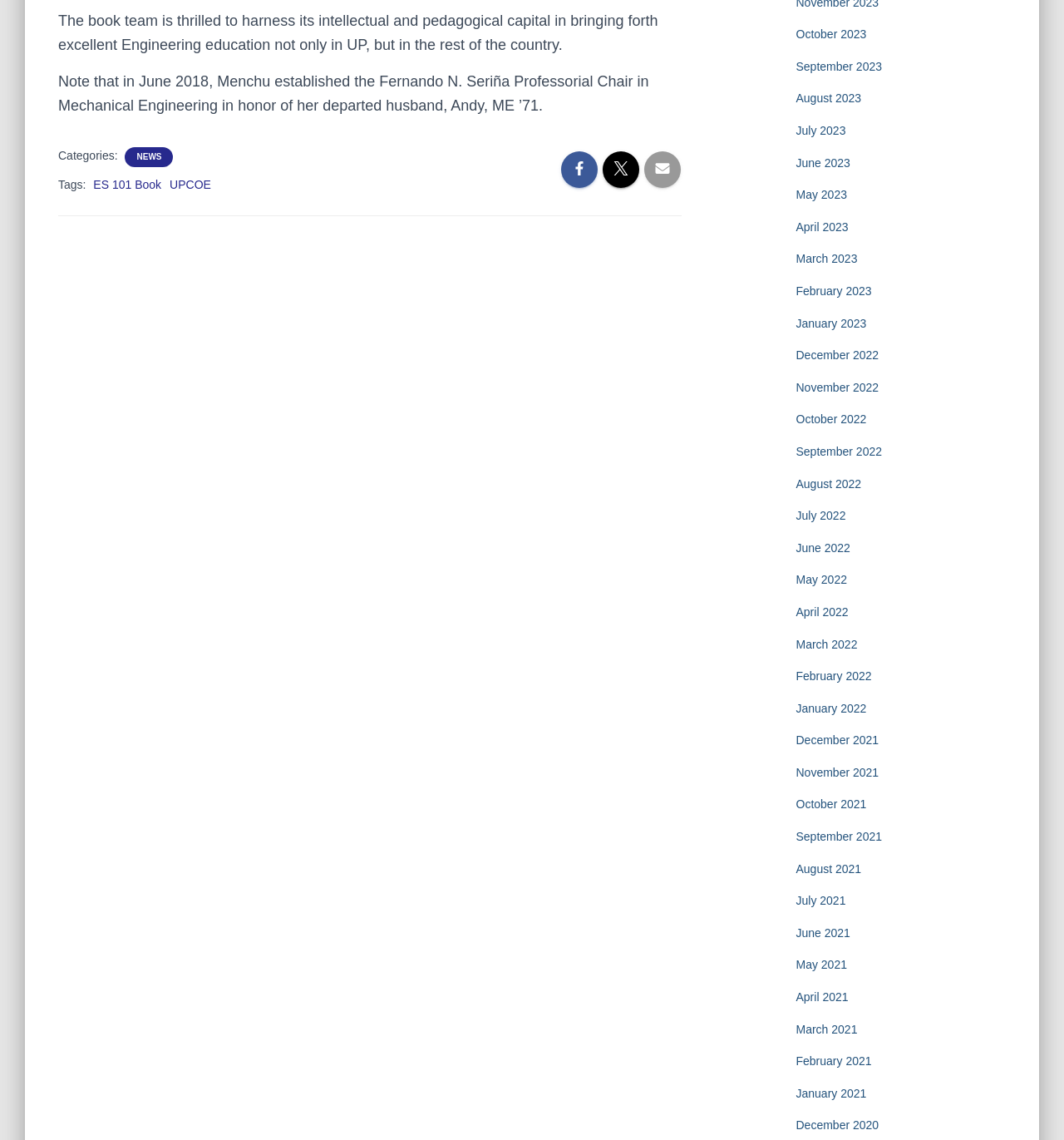Find the bounding box coordinates of the clickable element required to execute the following instruction: "Click on NEWS". Provide the coordinates as four float numbers between 0 and 1, i.e., [left, top, right, bottom].

[0.127, 0.133, 0.154, 0.143]